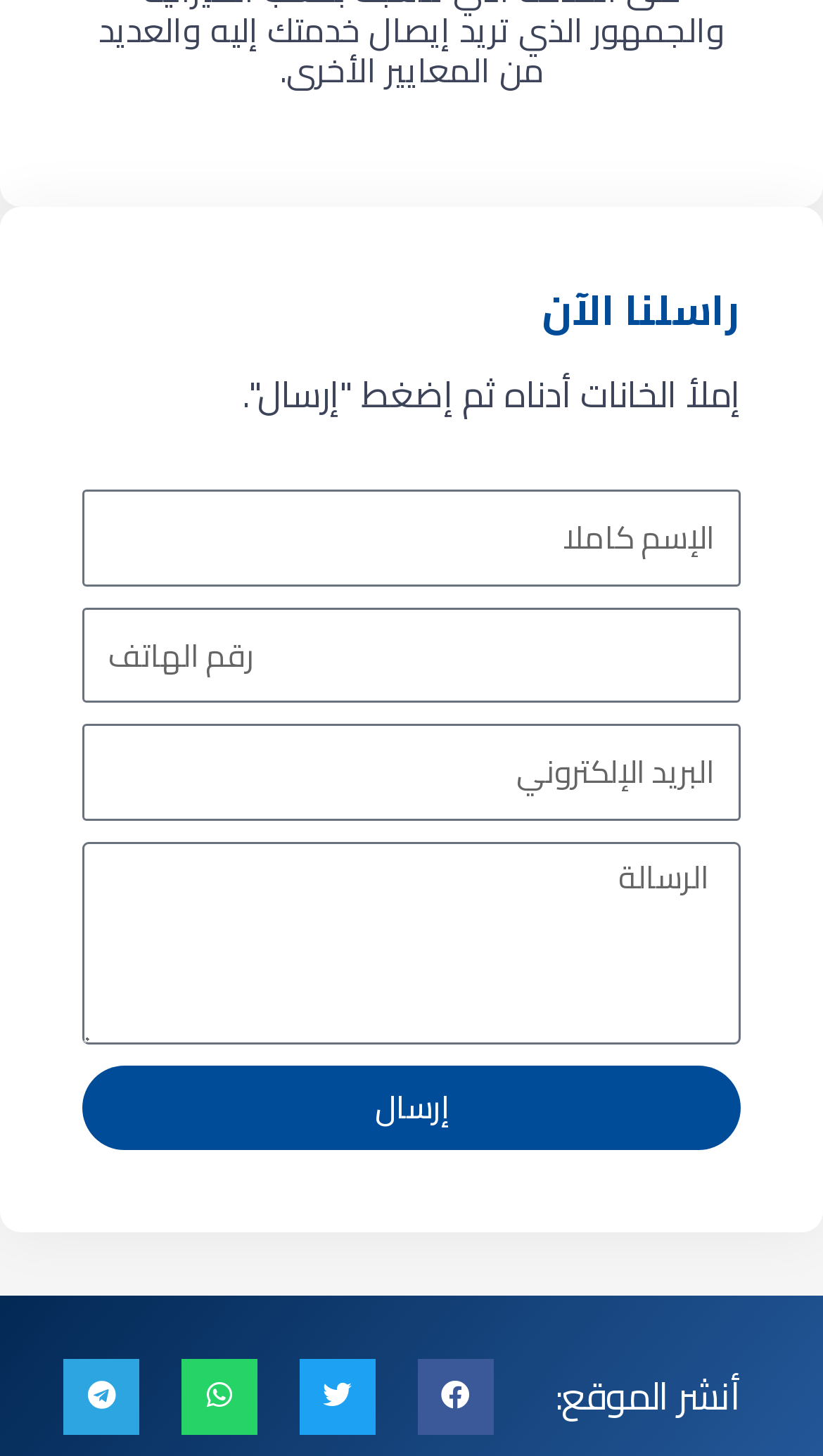What is the function of the button?
Could you give a comprehensive explanation in response to this question?

The button is labeled 'إرسال' which means 'send' in Arabic, and it is located below the textboxes. This suggests that the function of the button is to send the inputted contact information and message to the website owner.